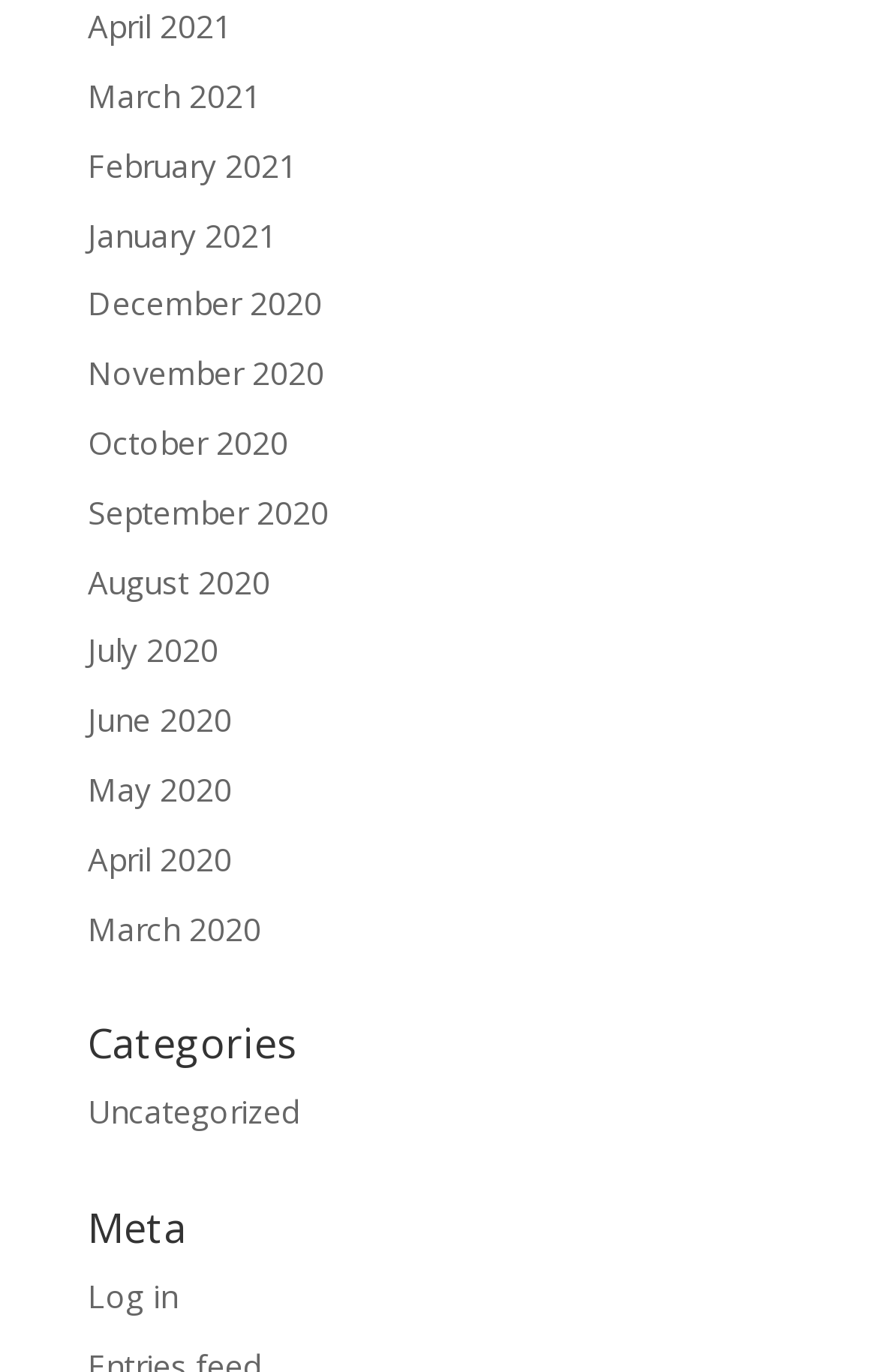Please mark the bounding box coordinates of the area that should be clicked to carry out the instruction: "Log in to the website".

[0.1, 0.929, 0.203, 0.96]